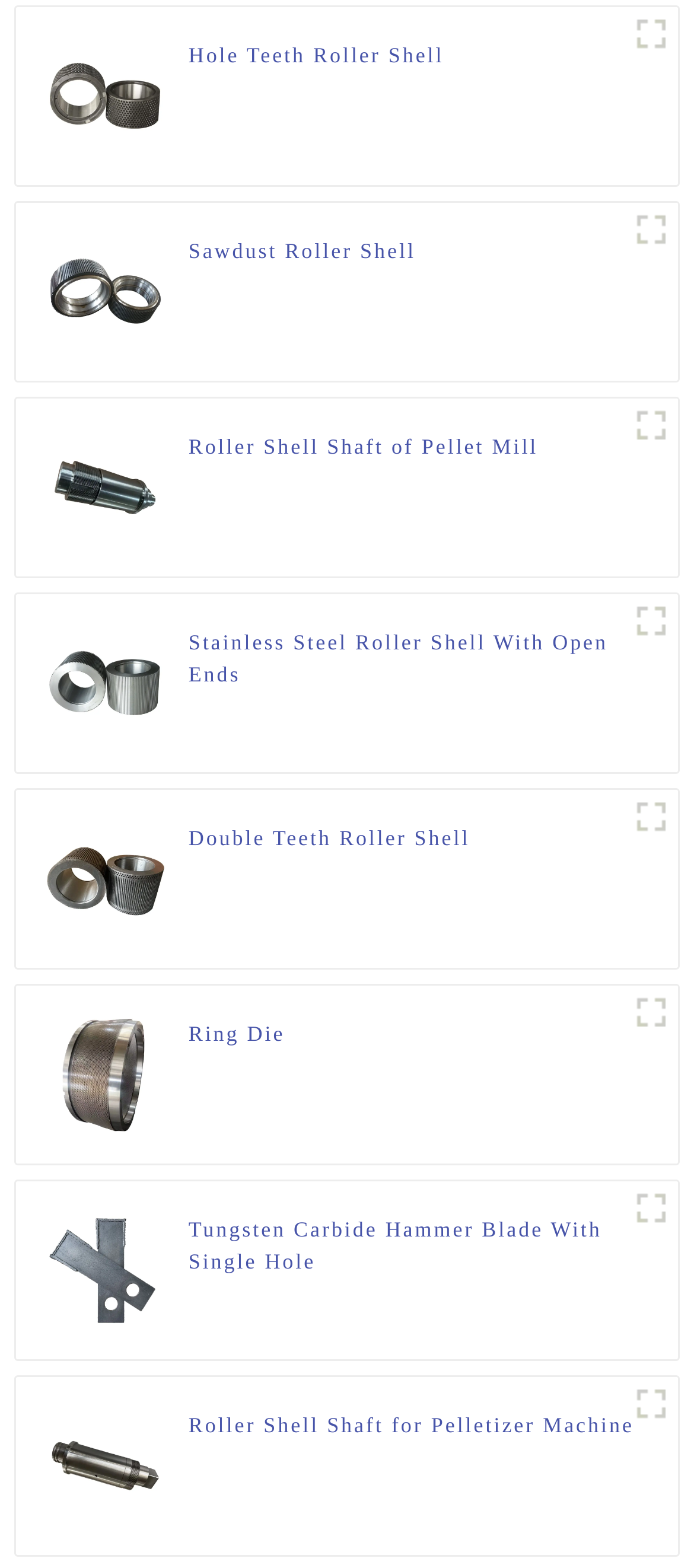Identify the coordinates of the bounding box for the element that must be clicked to accomplish the instruction: "View Roller Shell Shaft of Pellet Mill".

[0.272, 0.274, 0.776, 0.315]